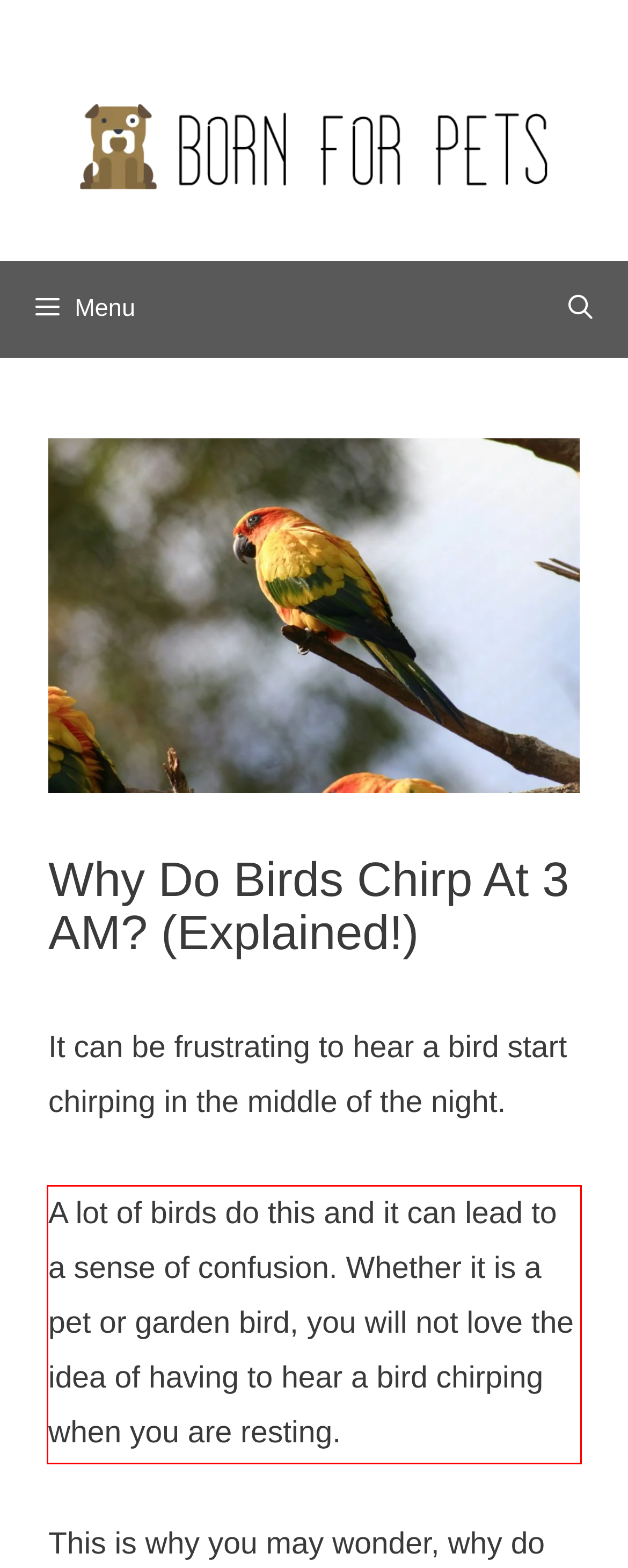Identify and extract the text within the red rectangle in the screenshot of the webpage.

A lot of birds do this and it can lead to a sense of confusion. Whether it is a pet or garden bird, you will not love the idea of having to hear a bird chirping when you are resting.